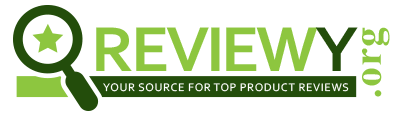What symbol is encompassed by the magnifying glass?
Give a single word or phrase as your answer by examining the image.

Star